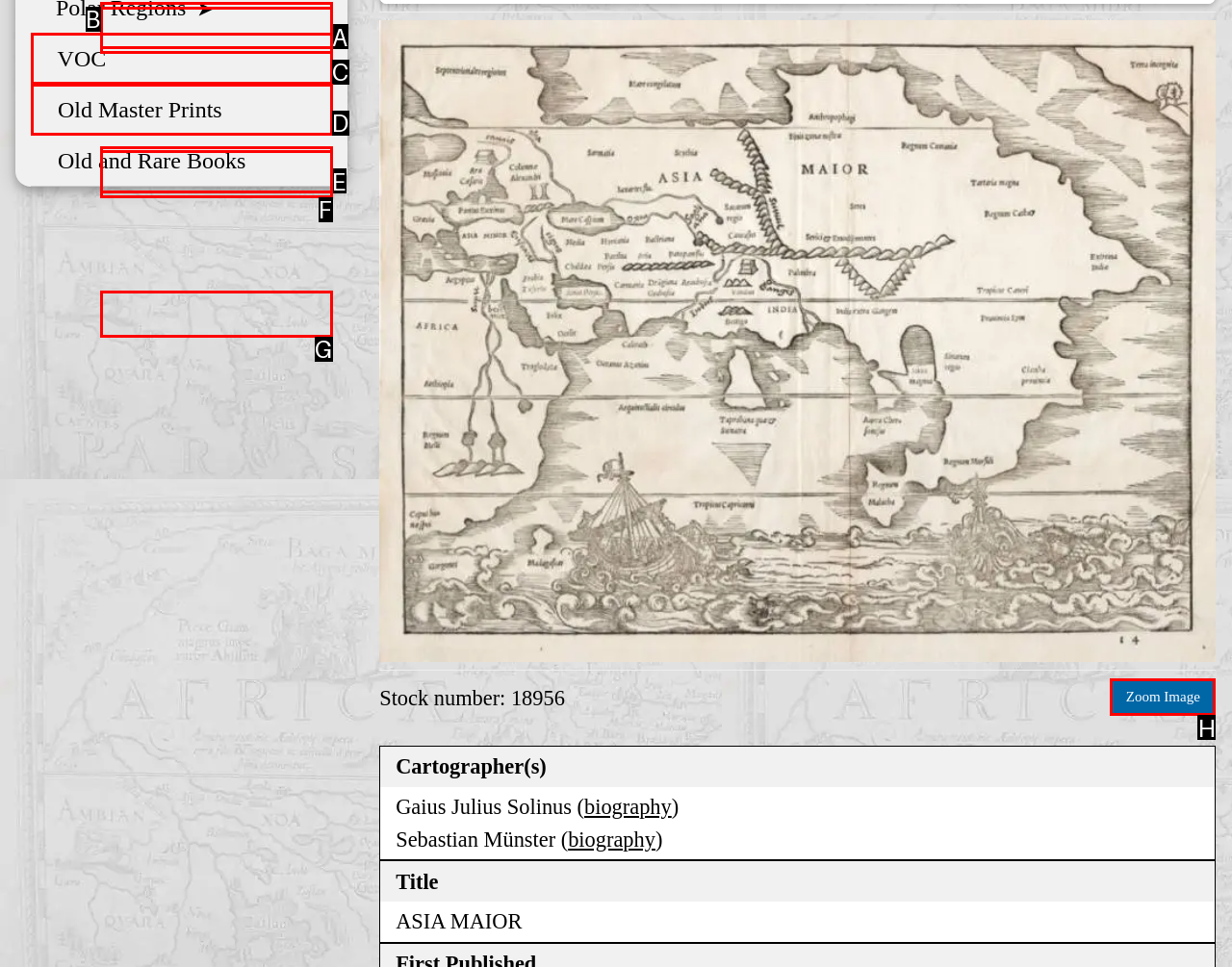Please identify the UI element that matches the description: Old Master Prints
Respond with the letter of the correct option.

D